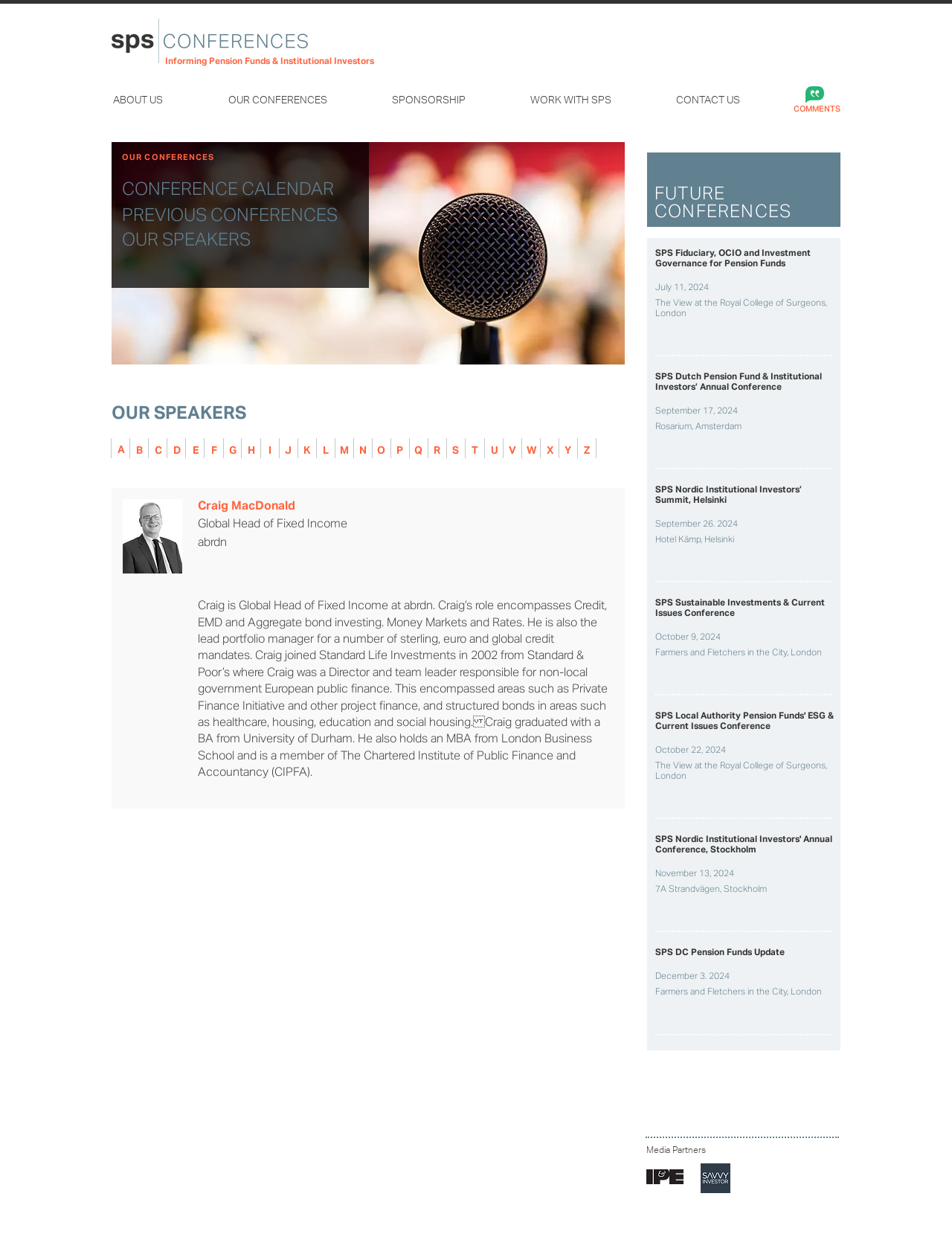What is the role of Craig MacDonald?
Ensure your answer is thorough and detailed.

The webpage has a static text 'Global Head of Fixed Income' which is associated with Craig MacDonald, indicating his role.